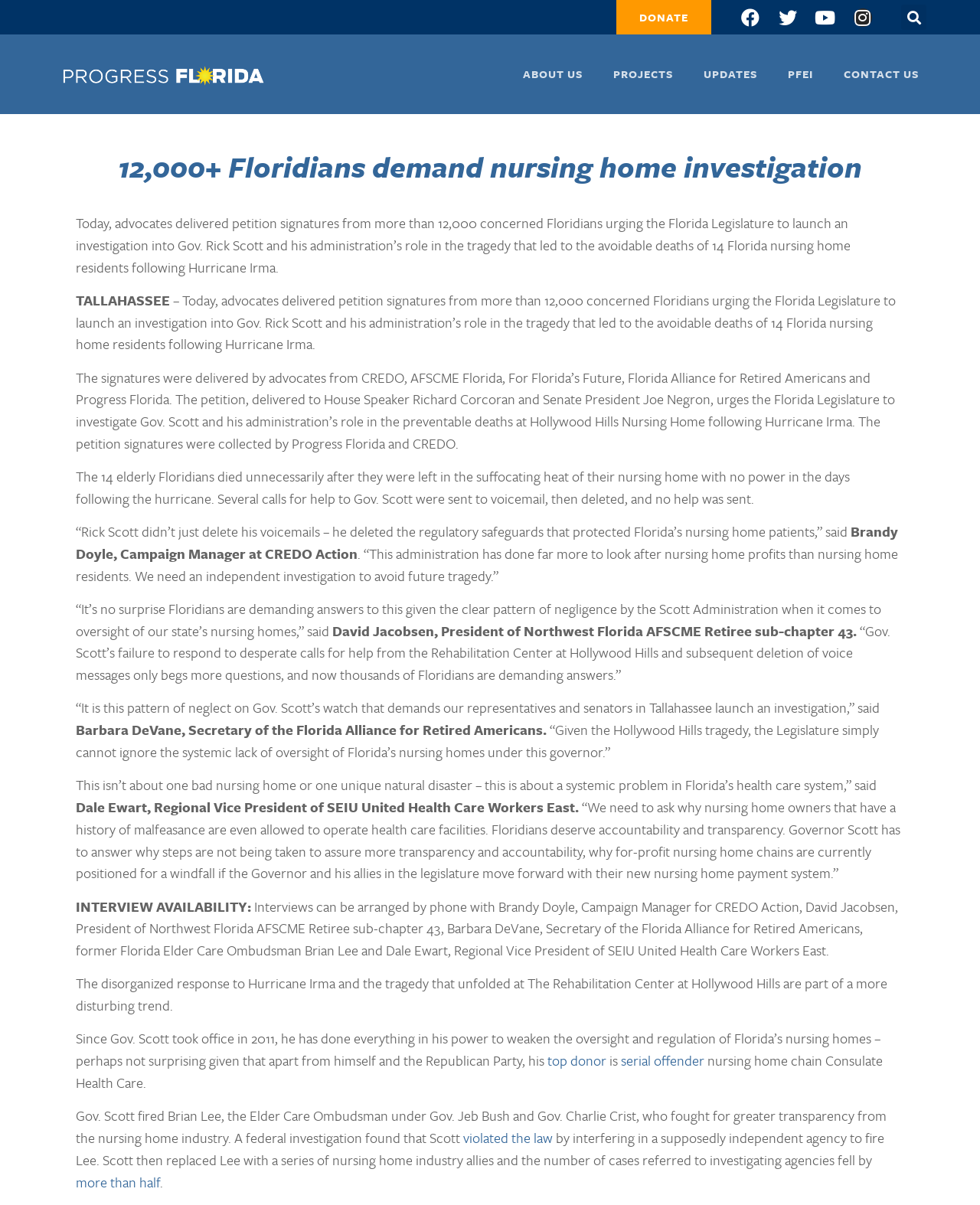Indicate the bounding box coordinates of the clickable region to achieve the following instruction: "Contact US."

[0.861, 0.047, 0.938, 0.076]